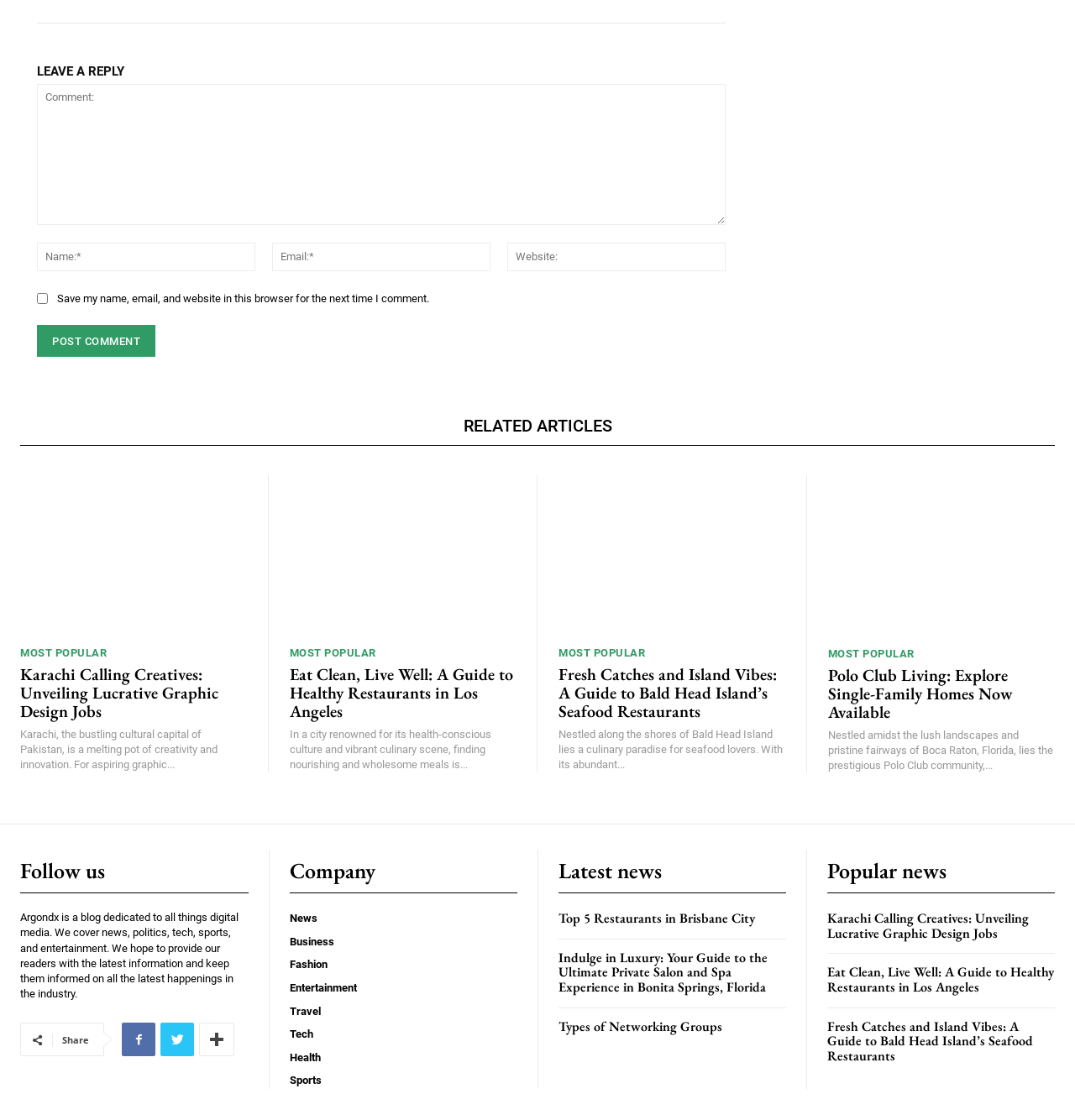Given the description of the UI element: "name="submit" value="Post Comment"", predict the bounding box coordinates in the form of [left, top, right, bottom], with each value being a float between 0 and 1.

[0.034, 0.29, 0.145, 0.319]